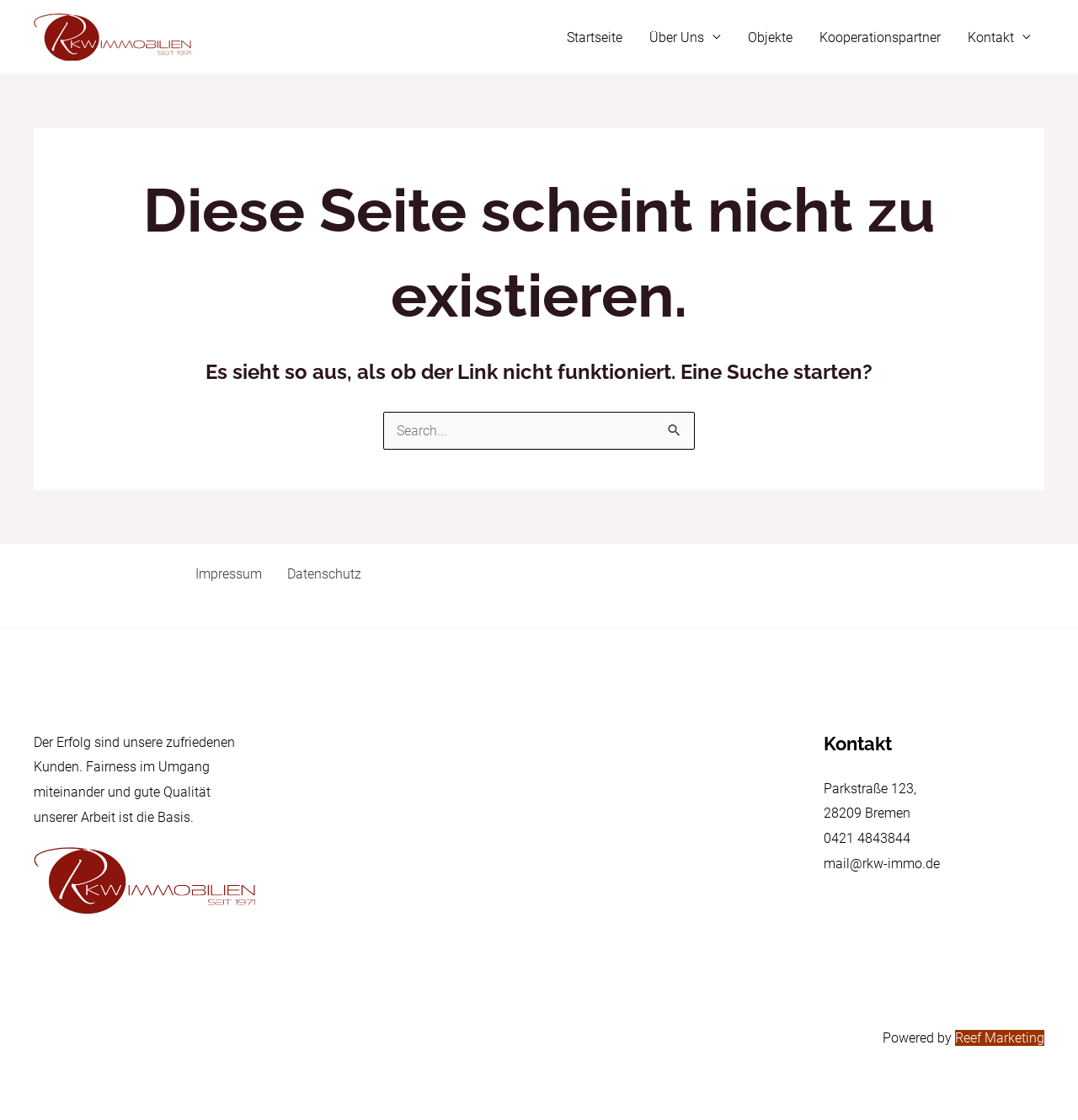Refer to the image and provide an in-depth answer to the question: 
What is the error message displayed on the webpage?

The error message is displayed in a heading element on the webpage, which indicates that the page was not found. The message is in German and translates to 'This page seems to not exist'.